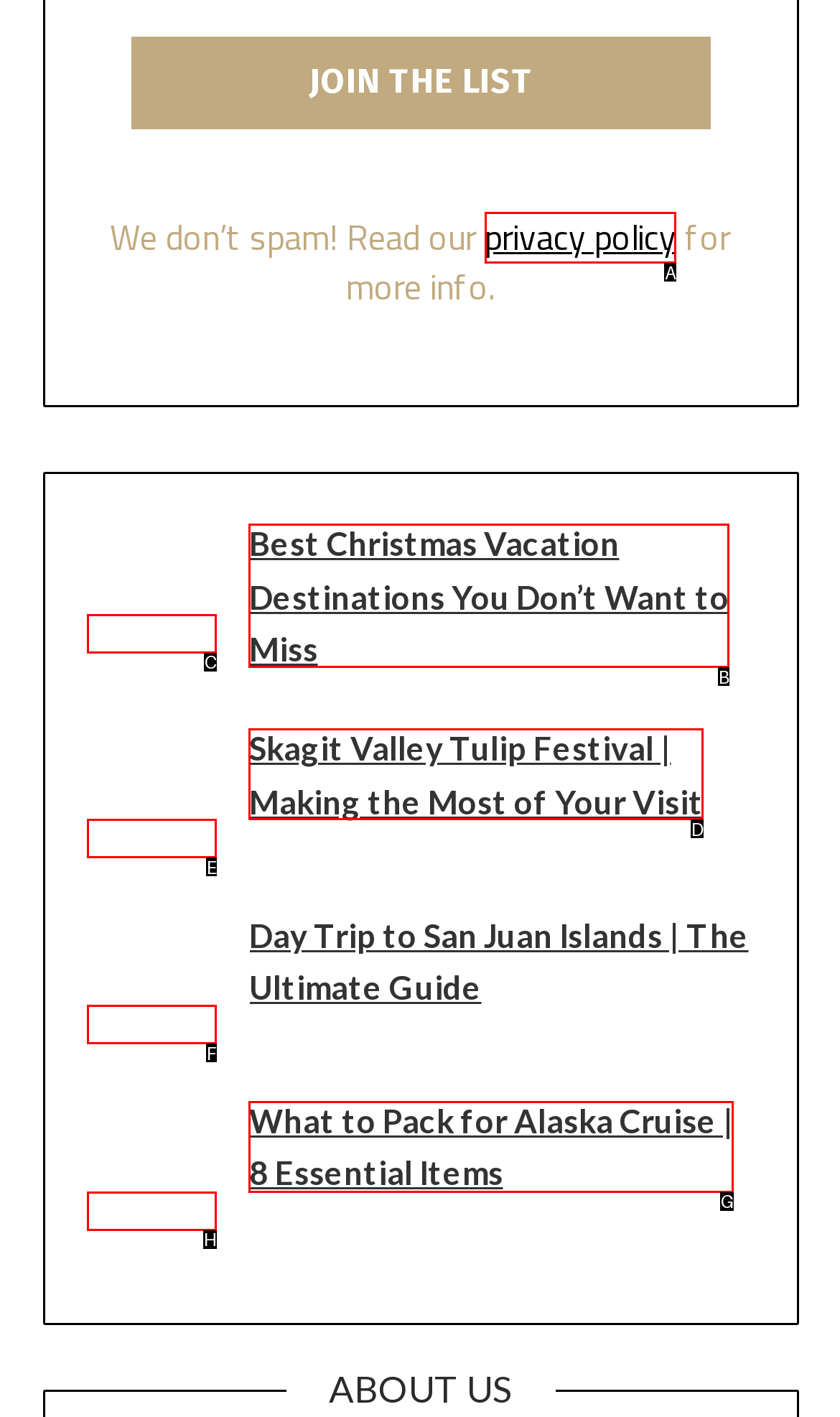Specify which HTML element I should click to complete this instruction: read the privacy policy Answer with the letter of the relevant option.

A